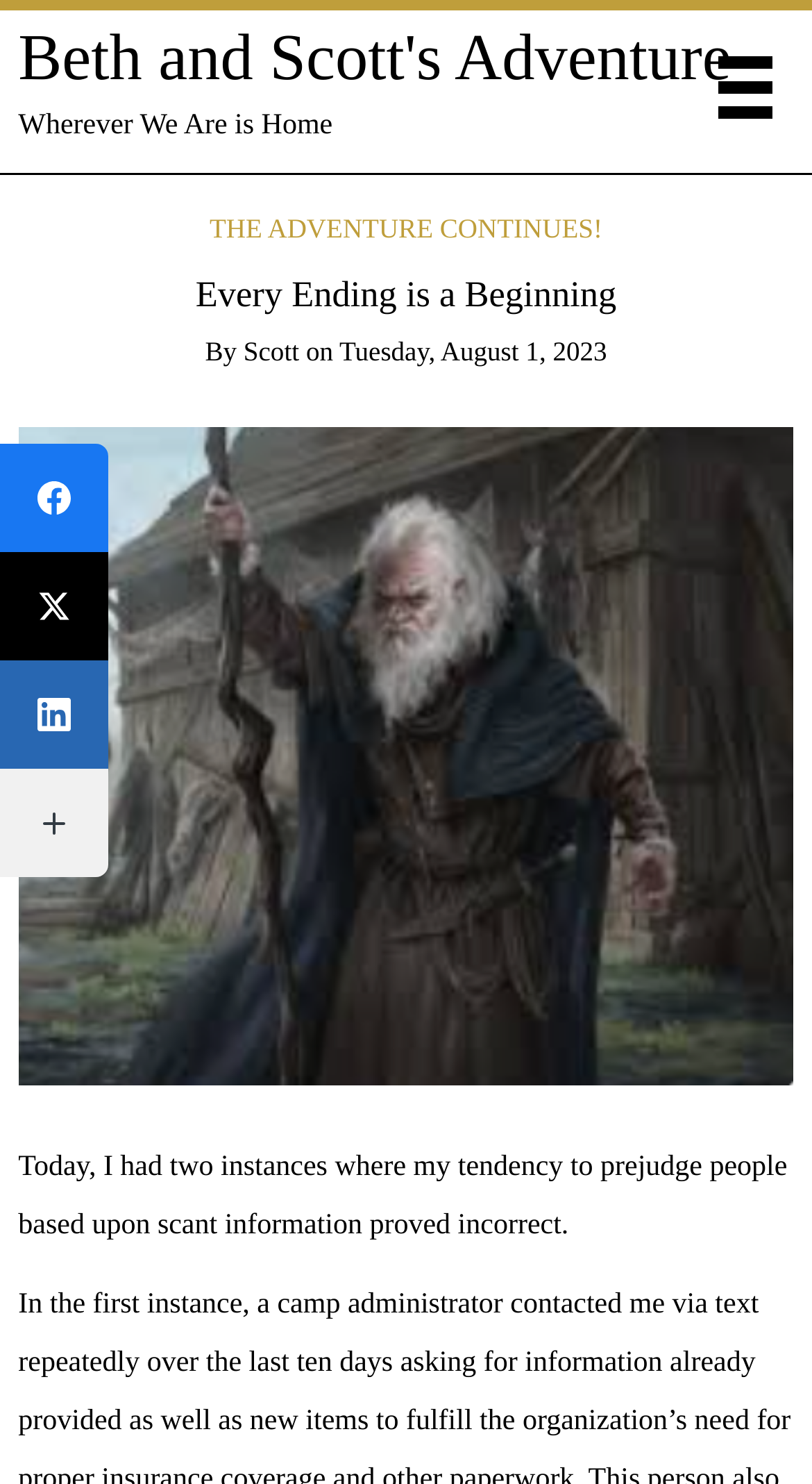Respond with a single word or phrase for the following question: 
What is the name of the authors of the blog?

Beth and Scott